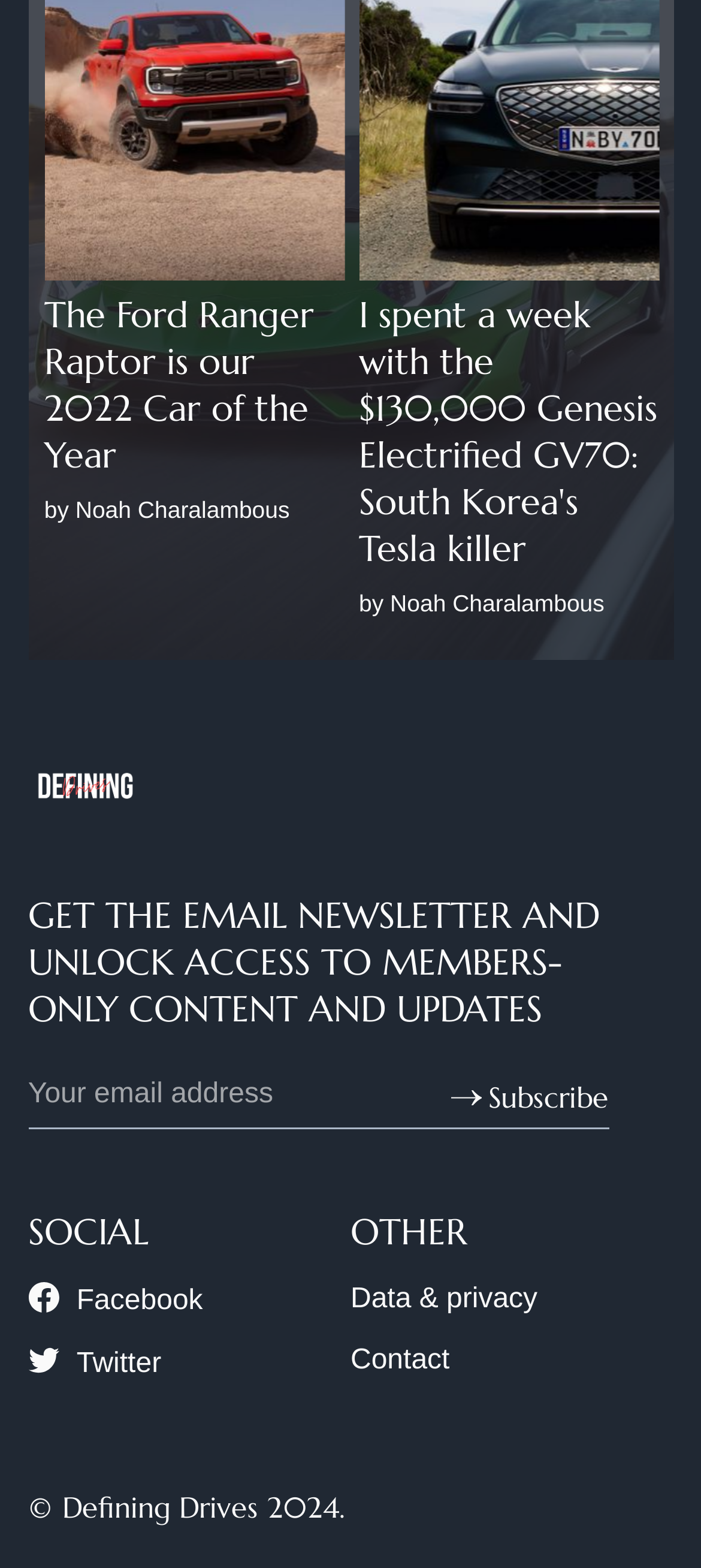What year is the copyright for?
Answer briefly with a single word or phrase based on the image.

2024